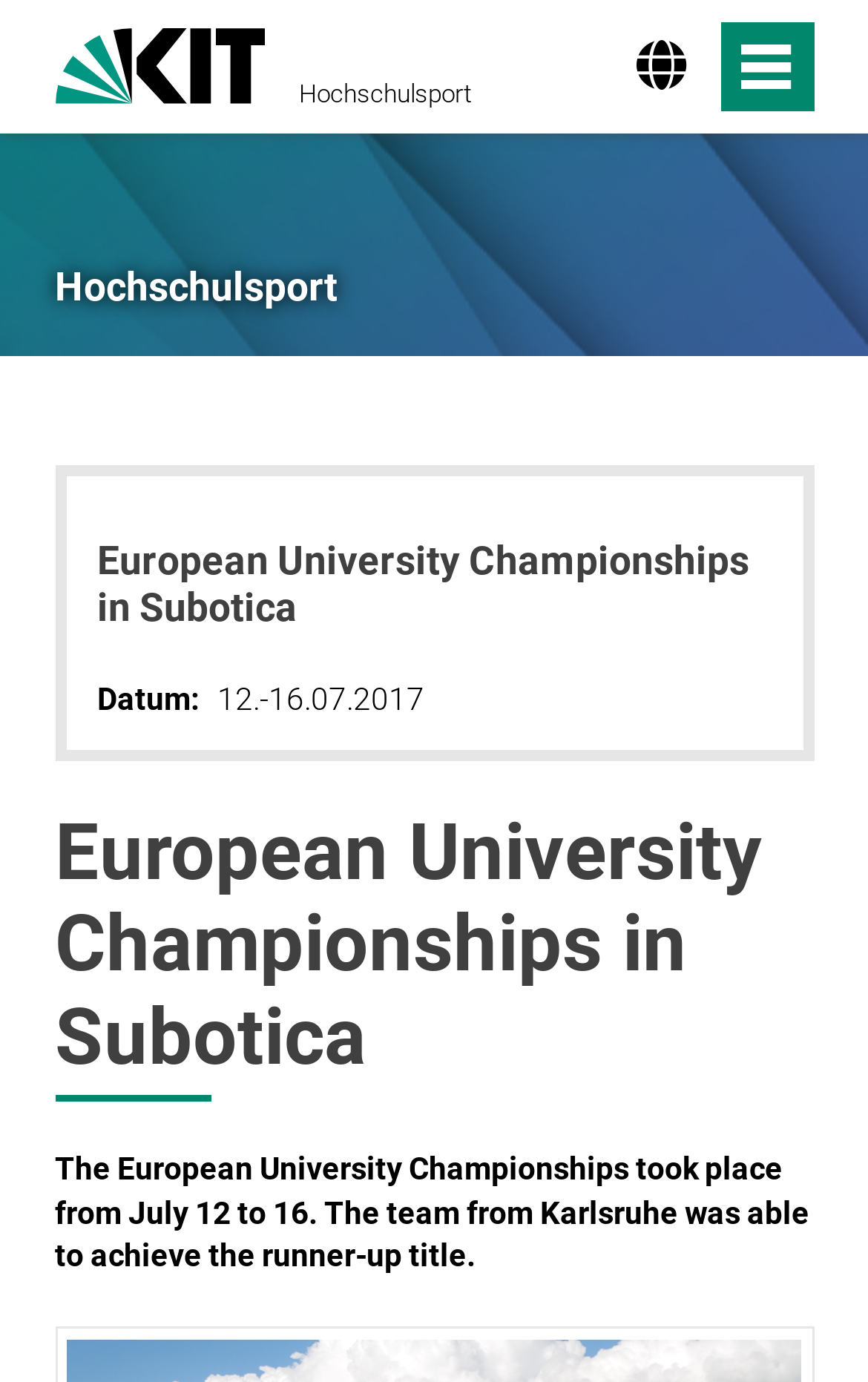From the image, can you give a detailed response to the question below:
What is the name of the sports organization?

The question asks for the name of the sports organization. By examining the webpage, we can find a link with the text 'Hochschulsport' at the top center, which suggests that Hochschulsport is the name of the sports organization.